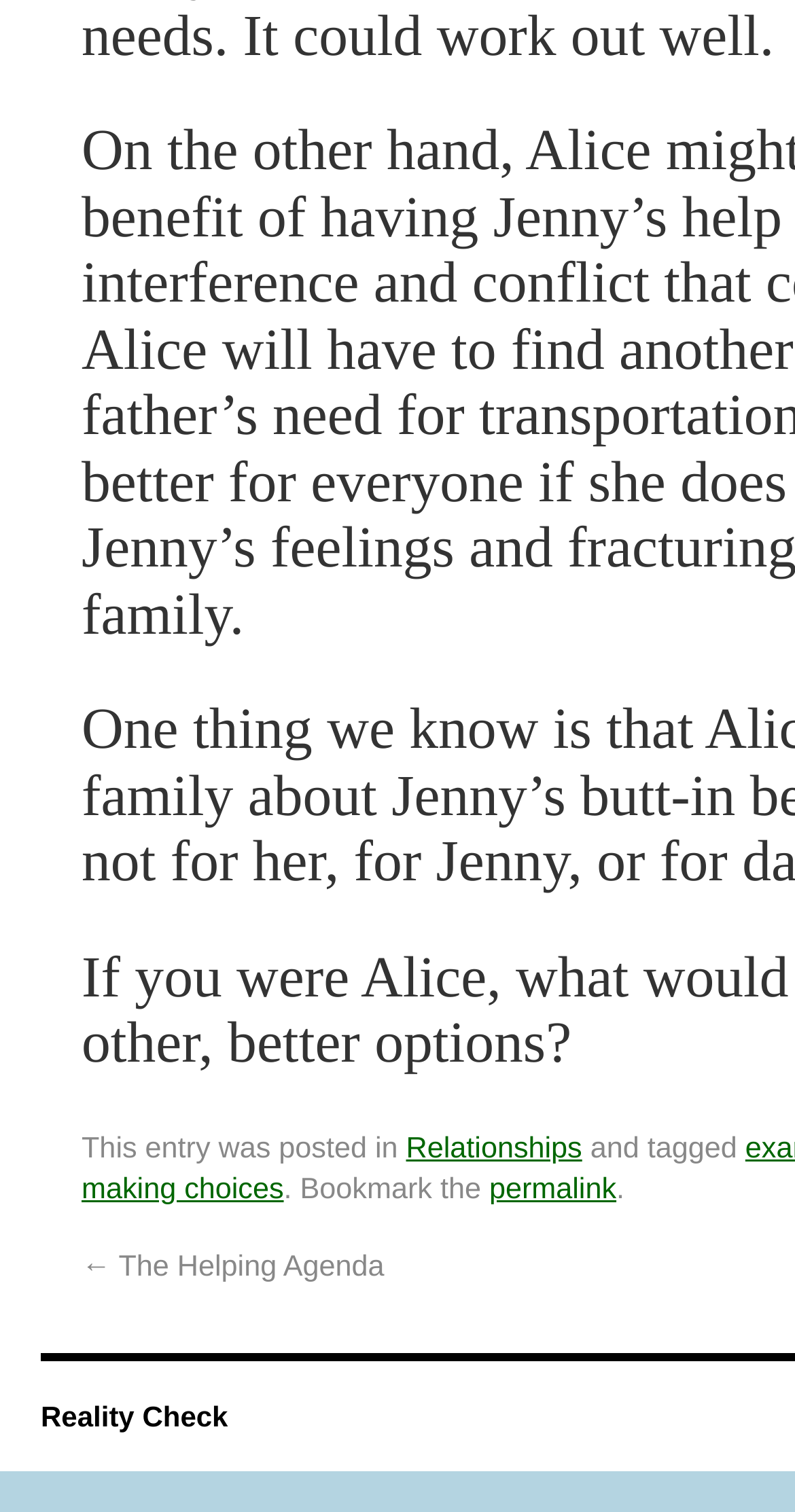Please provide the bounding box coordinates for the UI element as described: "making choices". The coordinates must be four floats between 0 and 1, represented as [left, top, right, bottom].

[0.103, 0.776, 0.357, 0.798]